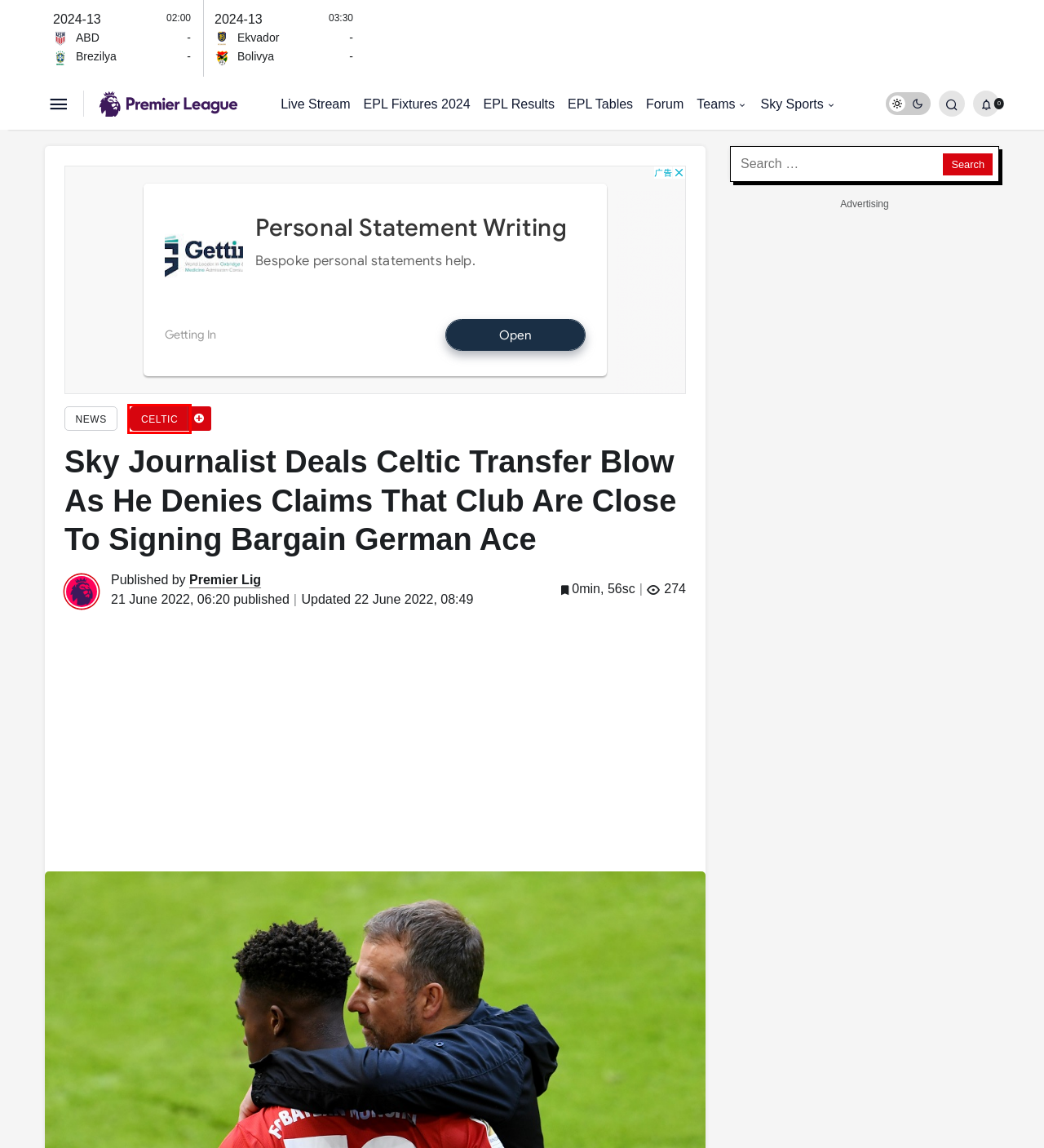You have a screenshot of a webpage with an element surrounded by a red bounding box. Choose the webpage description that best describes the new page after clicking the element inside the red bounding box. Here are the candidates:
A. Premier League fixtures 2024 – Premier league
B. Celtic – Premier league
C. Premier League Free match live Stream 2024 [ Matchday 32] – Premier league
D. Premier League TV
E. Teams – Premier league
F. Premier League Tables & Standings 2024 – Premier league
G. Sky Sports – Premier league
H. Premier League Results Today – Premier league

B